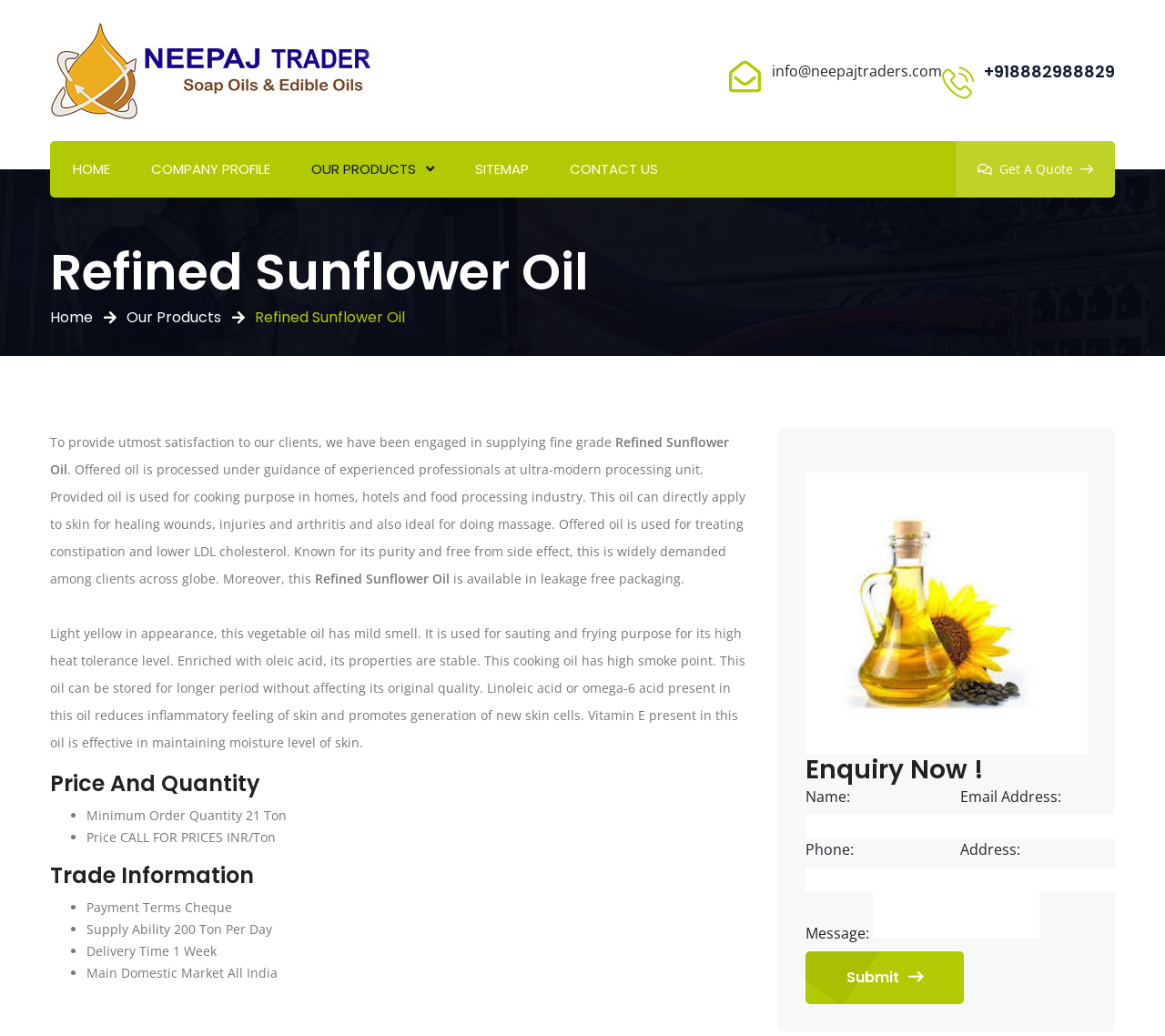Please examine the image and answer the question with a detailed explanation:
What is the payment term?

The payment term can be found in the 'Trade Information' section of the webpage, where it is written as 'Payment Terms: Cheque' in a list element.